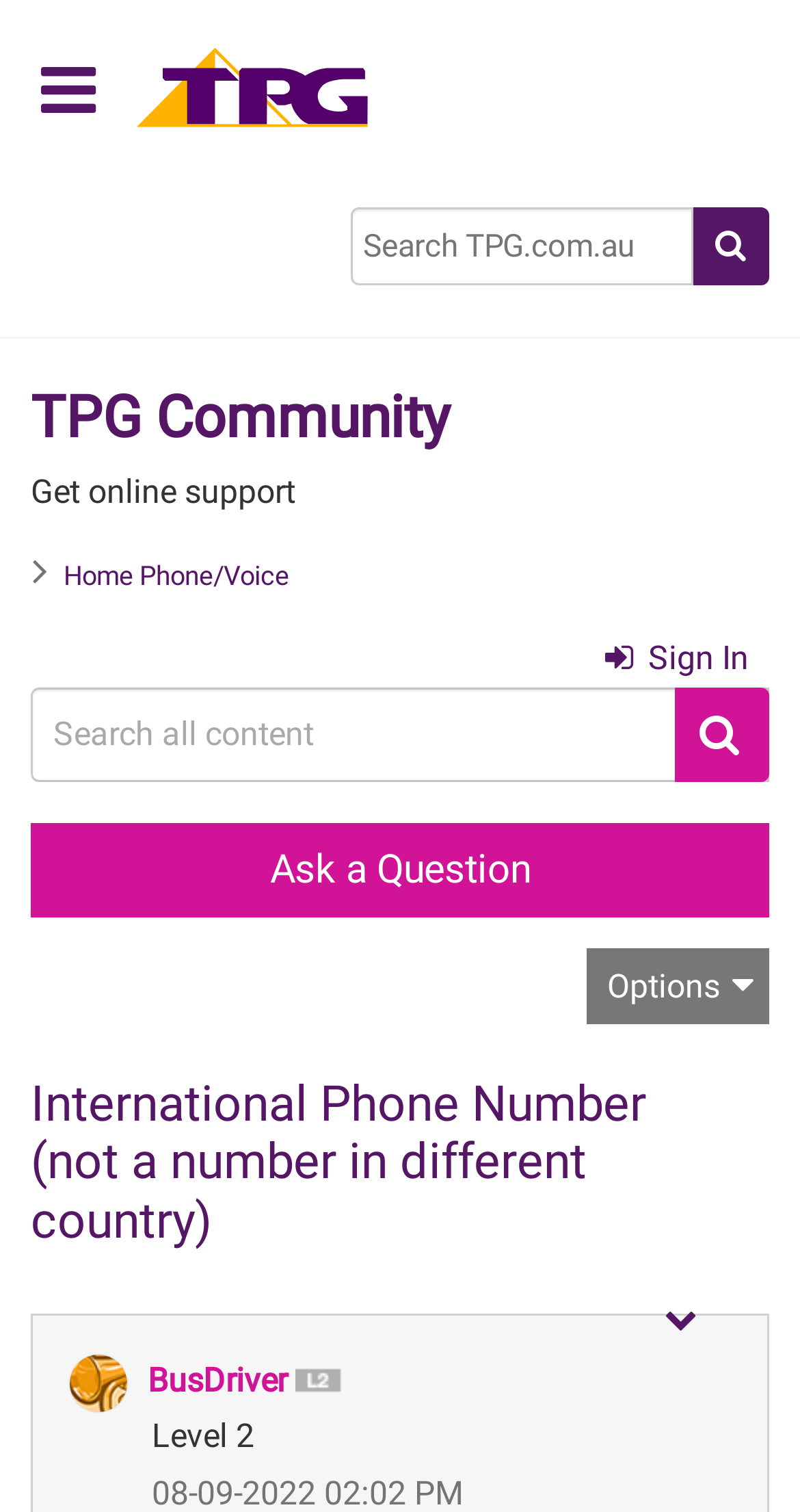Identify the bounding box of the HTML element described as: "Search".

[0.867, 0.136, 0.962, 0.189]